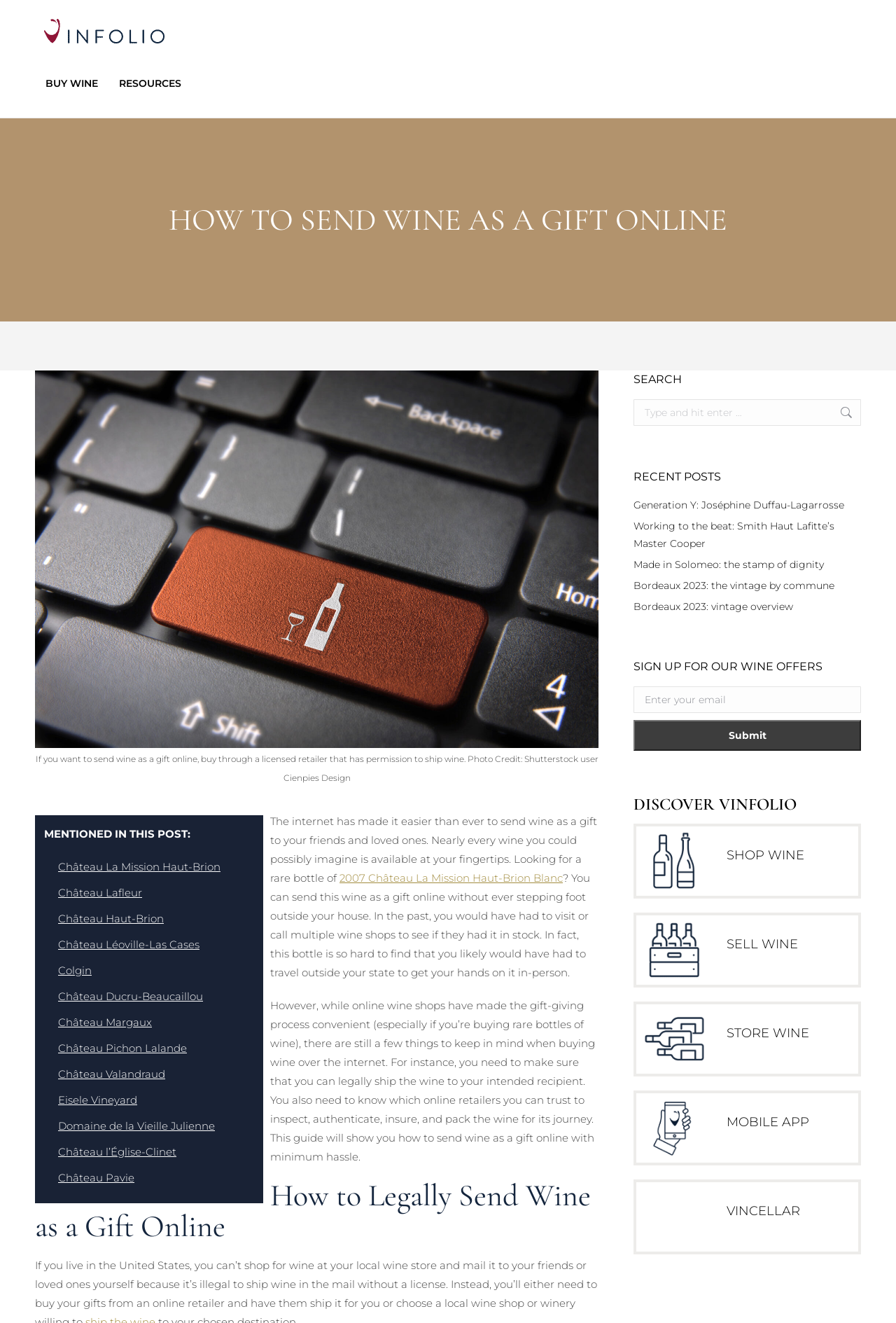Create an in-depth description of the webpage, covering main sections.

The webpage is about sending wine as a gift online, specifically focusing on how to do it legally and conveniently. At the top of the page, there is a navigation bar with links to "Vinfolio Blog", "BUY WINE", and "RESOURCES". Below the navigation bar, there is a heading "HOW TO SEND WINE AS A GIFT ONLINE" followed by a figure with an image of a computer keyboard with a wine glass and bottle, and a caption explaining the importance of buying wine from a licensed retailer.

The main content of the page is divided into sections. The first section discusses the convenience of buying wine online and the possibility of sending rare bottles as gifts. There is a list of wine brands mentioned, including Château La Mission Haut-Brion, Château Lafleur, and Château Margaux. 

The second section, titled "How to Legally Send Wine as a Gift Online", provides guidance on how to send wine gifts online with minimal hassle. 

On the right side of the page, there is a search bar with a "Go!" button, followed by a section titled "RECENT POSTS" with links to several blog posts. Below that, there is a section to sign up for wine offers, where users can enter their email address and submit it. 

At the very bottom of the page, there is a link to "Go to Top" and a small image.